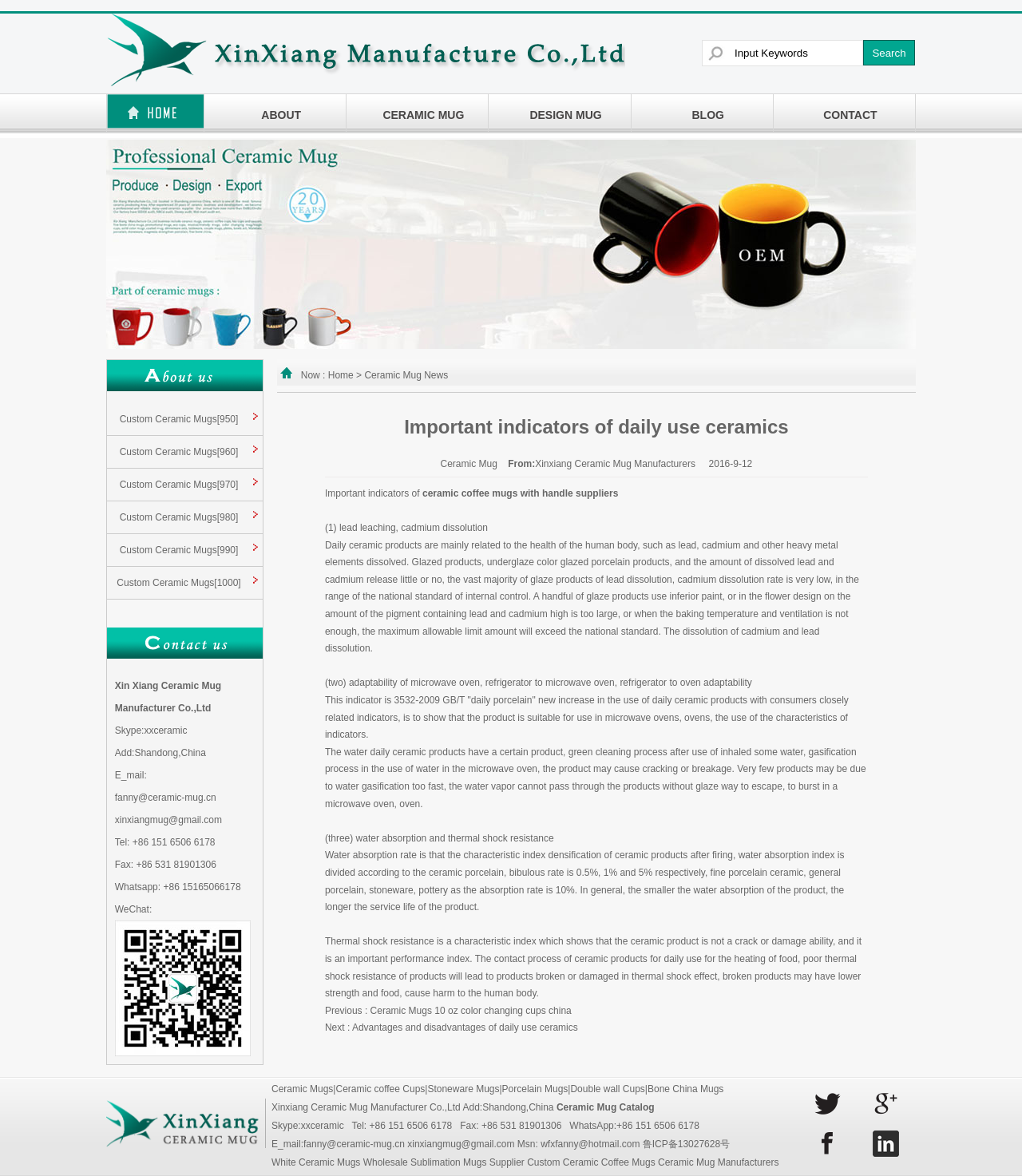Given the following UI element description: "CONTACT", find the bounding box coordinates in the webpage screenshot.

[0.794, 0.092, 0.858, 0.103]